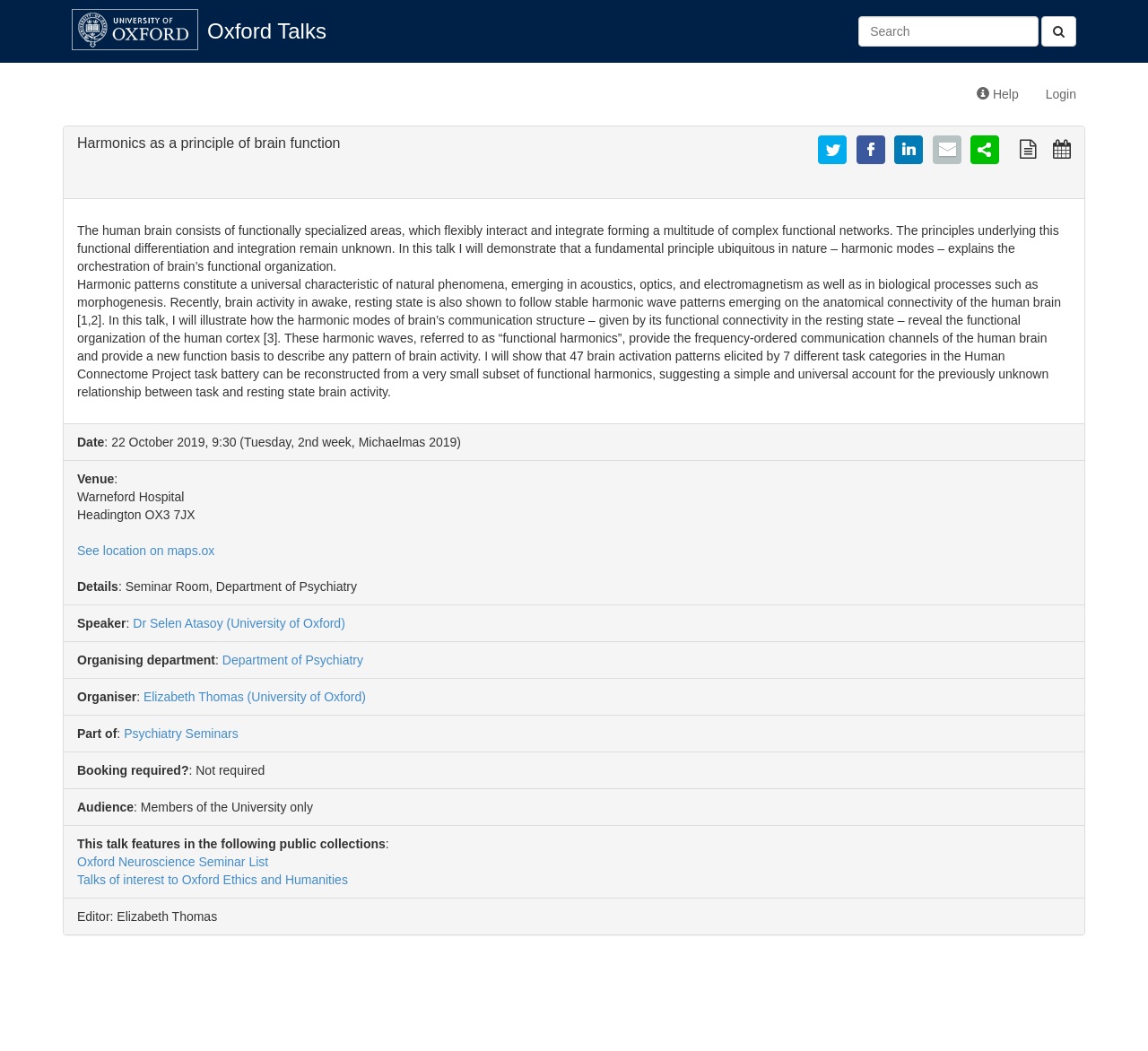What is the date of this talk? Based on the image, give a response in one word or a short phrase.

22 October 2019